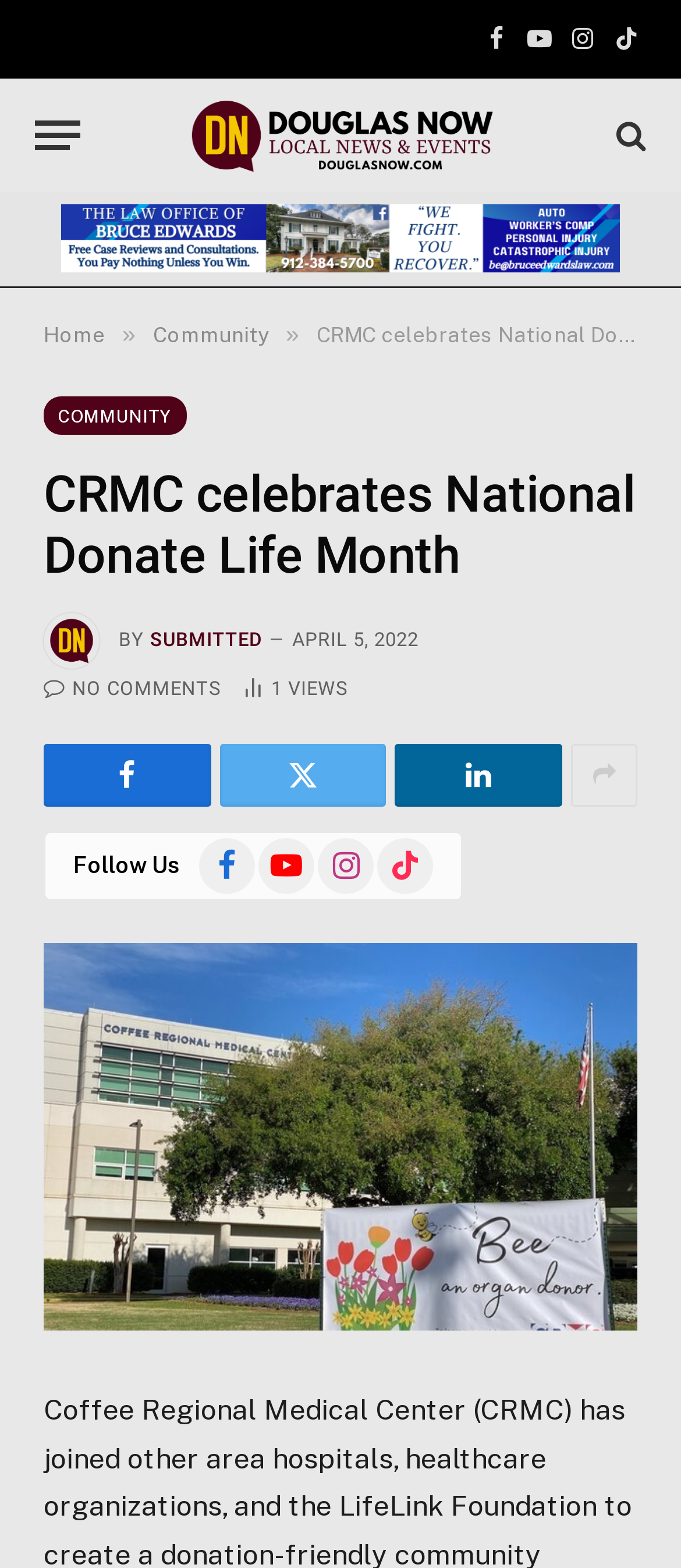How many social media links are there?
Using the details from the image, give an elaborate explanation to answer the question.

I counted the social media links at the top of the page, which are Facebook, YouTube, Instagram, TikTok, and another Facebook link at the bottom. There are a total of 5 social media links.